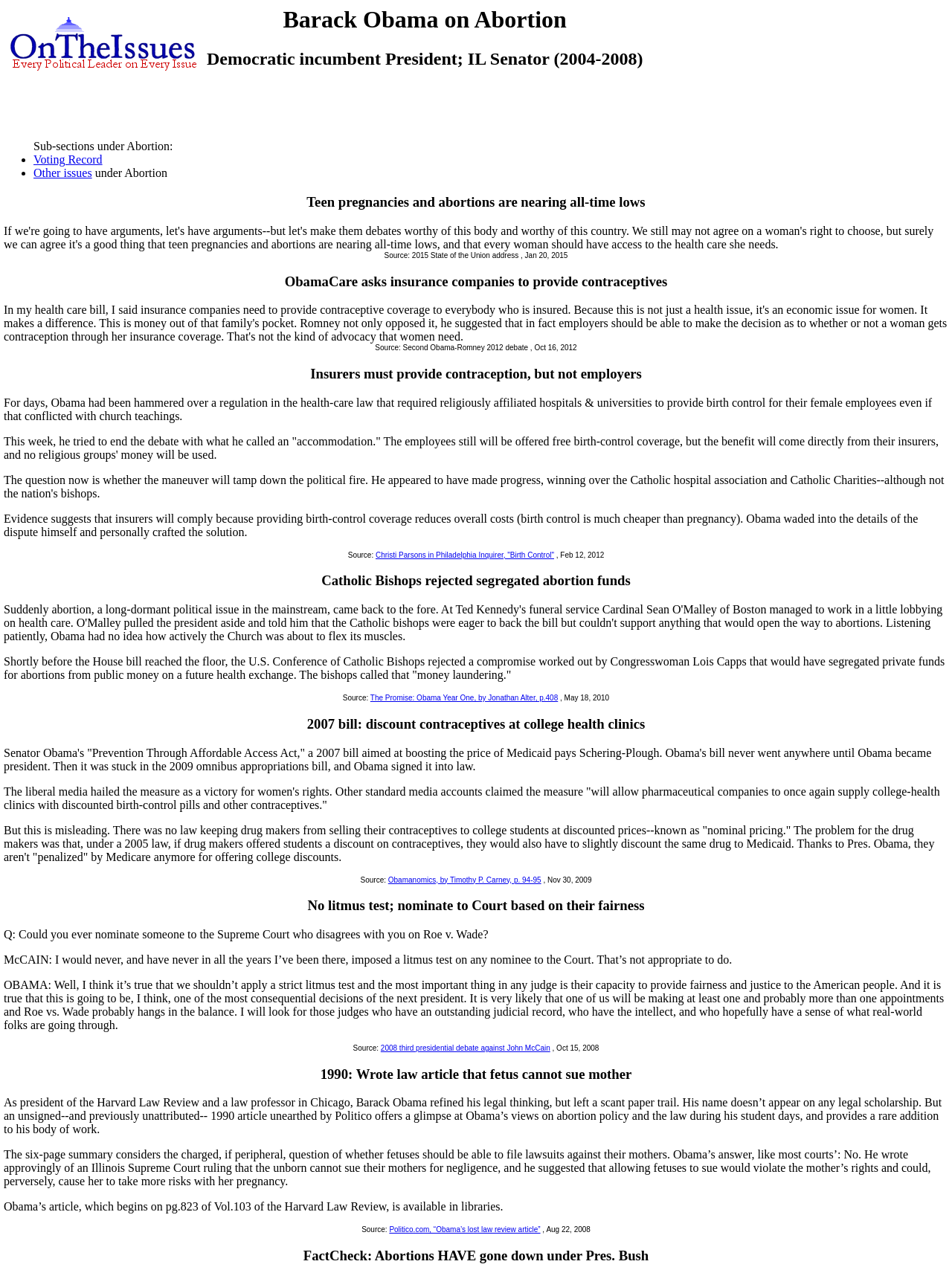What is the name of the bill proposed by Obama in 2007?
Using the image as a reference, give an elaborate response to the question.

According to the webpage, in 2007, Obama proposed a bill called the 'Prevention Through Affordable Access Act', which aimed to boost the price of Medicaid pays Schering-Plough.